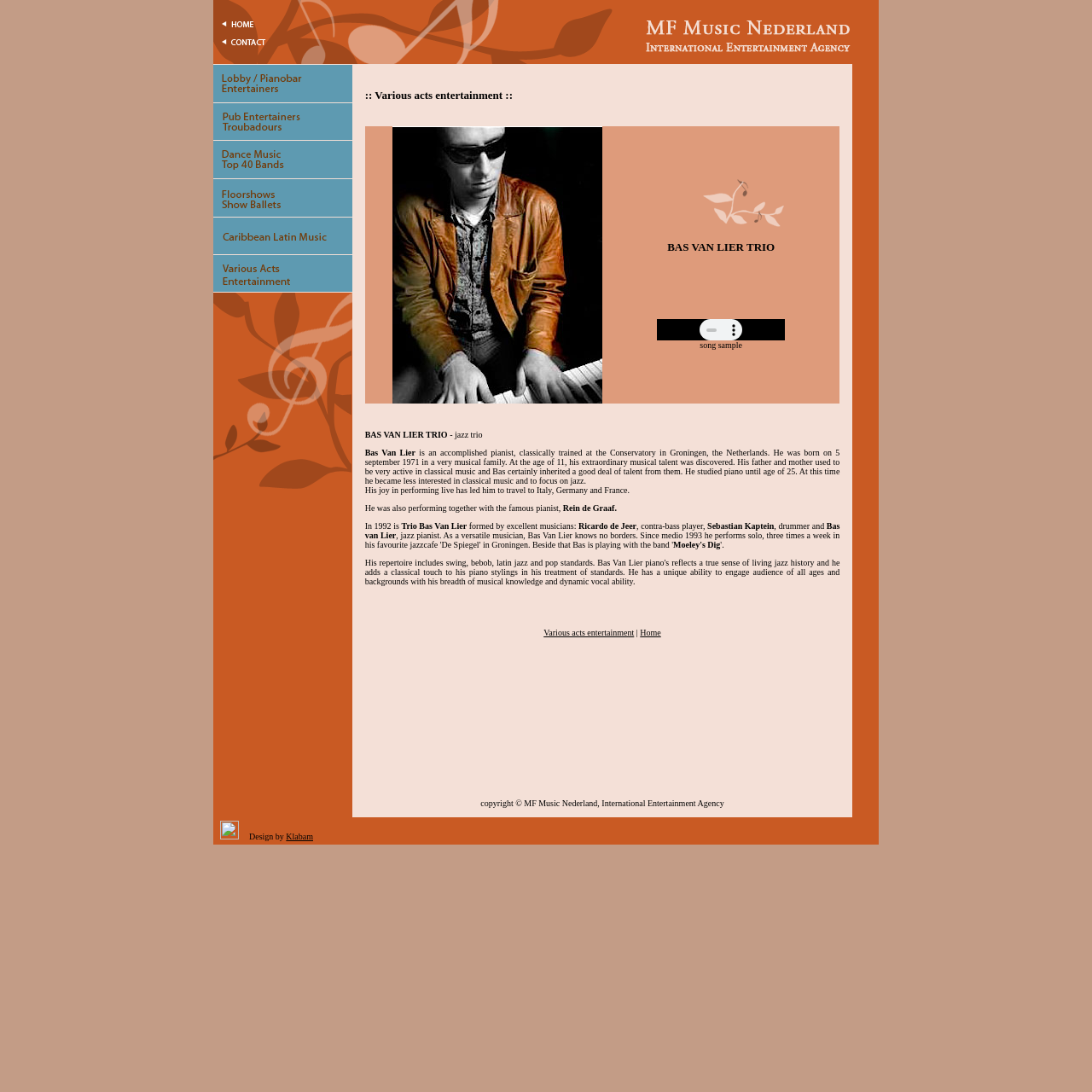Where does Bas Van Lier perform solo?
From the details in the image, provide a complete and detailed answer to the question.

The location where Bas Van Lier performs solo can be found in the text description, where it is mentioned that he performs solo three times a week in his favourite jazzcafe 'De Spiegel' in Groningen.